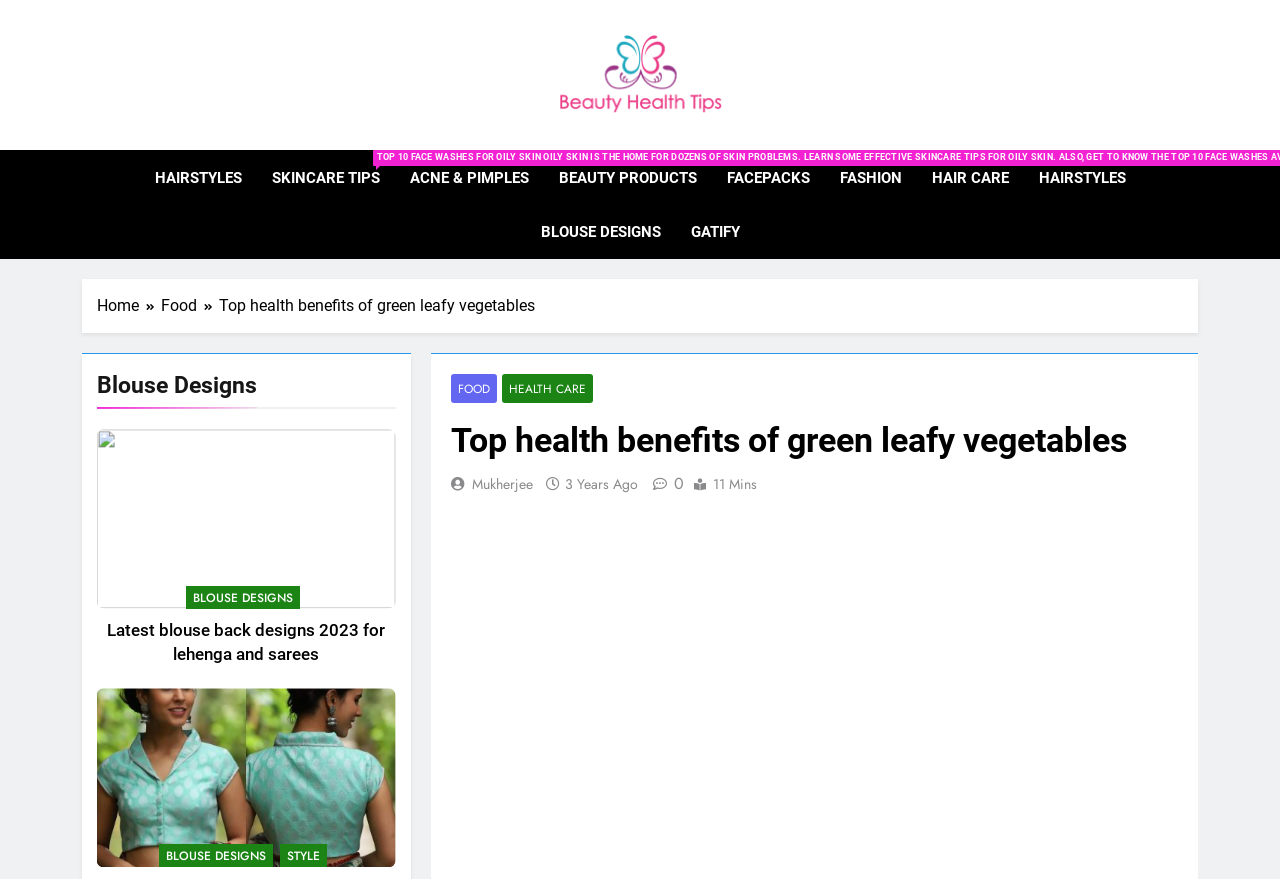Identify the bounding box coordinates of the element that should be clicked to fulfill this task: "Learn about 'Top health benefits of green leafy vegetables'". The coordinates should be provided as four float numbers between 0 and 1, i.e., [left, top, right, bottom].

[0.171, 0.337, 0.418, 0.359]